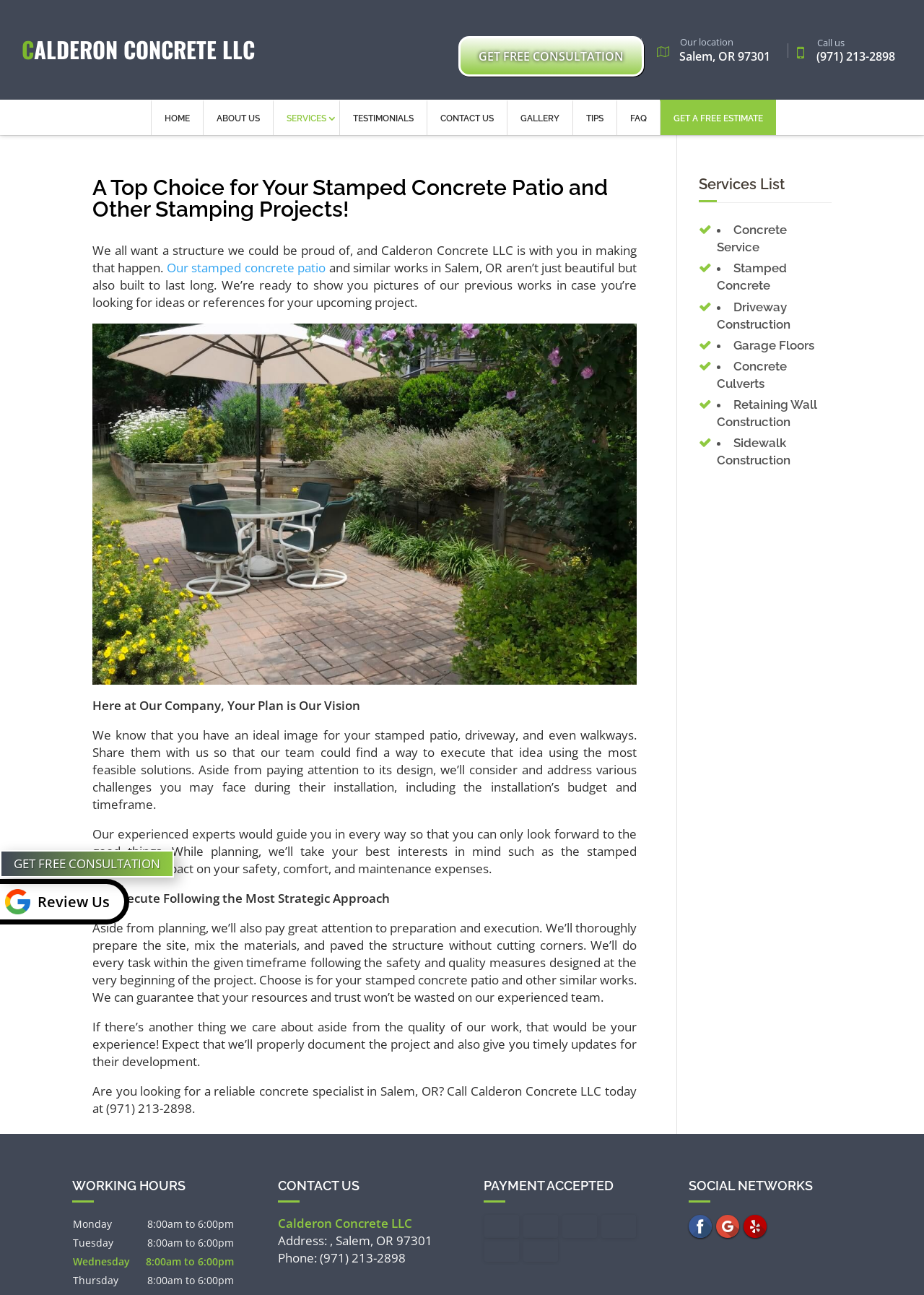Please find the bounding box coordinates of the element that you should click to achieve the following instruction: "Get a free estimate". The coordinates should be presented as four float numbers between 0 and 1: [left, top, right, bottom].

[0.714, 0.077, 0.84, 0.104]